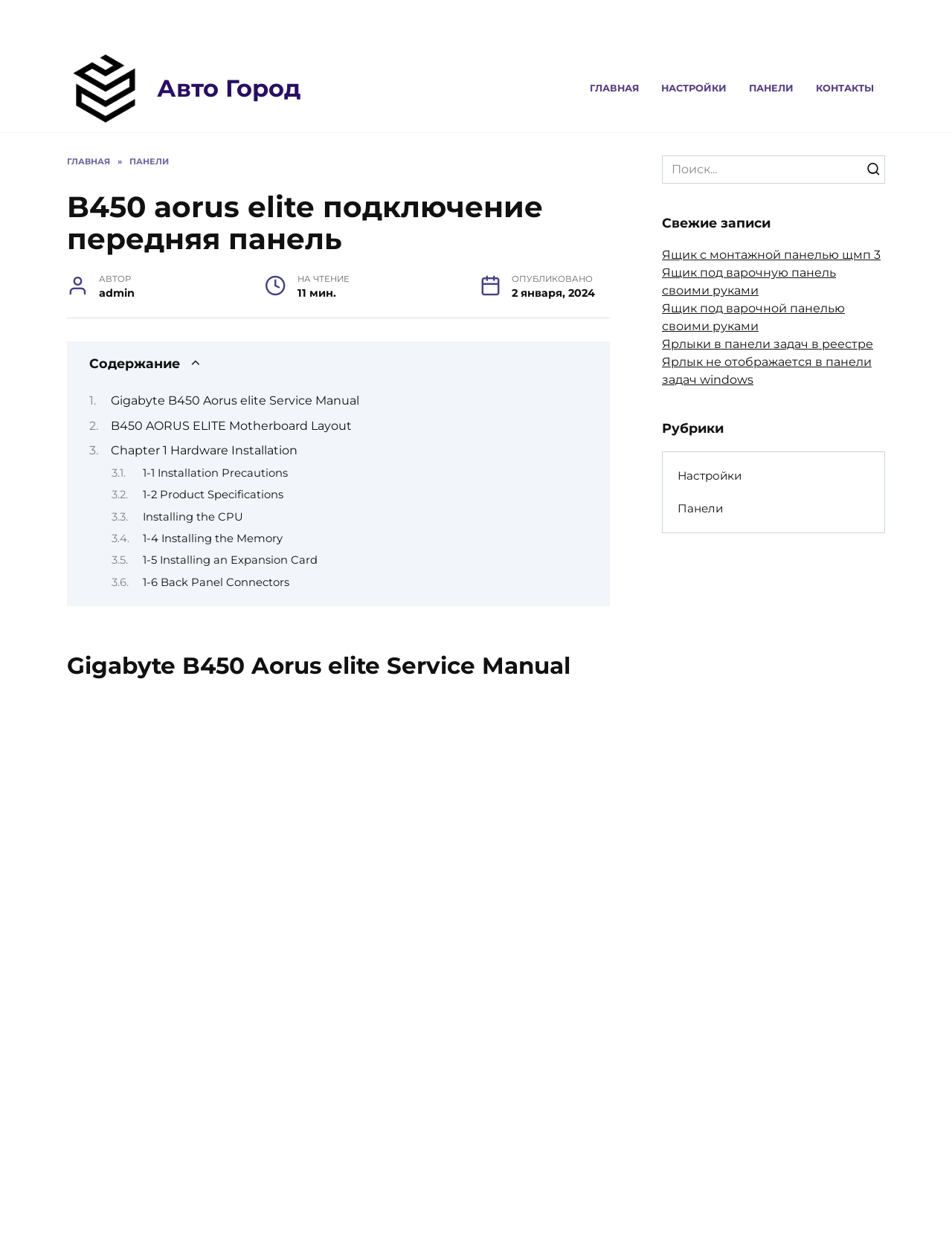Specify the bounding box coordinates of the region I need to click to perform the following instruction: "Check the latest posts". The coordinates must be four float numbers in the range of 0 to 1, i.e., [left, top, right, bottom].

[0.695, 0.174, 0.809, 0.187]